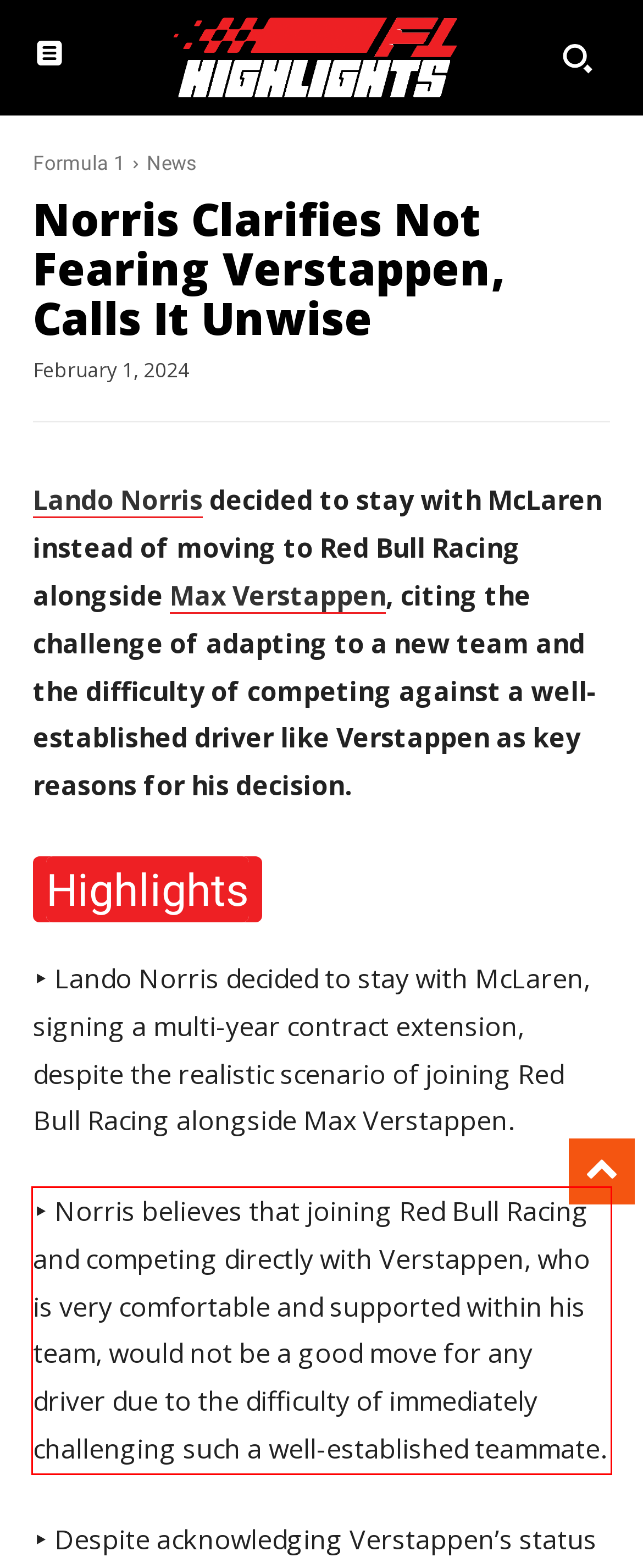Using the provided screenshot of a webpage, recognize and generate the text found within the red rectangle bounding box.

‣ Norris believes that joining Red Bull Racing and competing directly with Verstappen, who is very comfortable and supported within his team, would not be a good move for any driver due to the difficulty of immediately challenging such a well-established teammate.